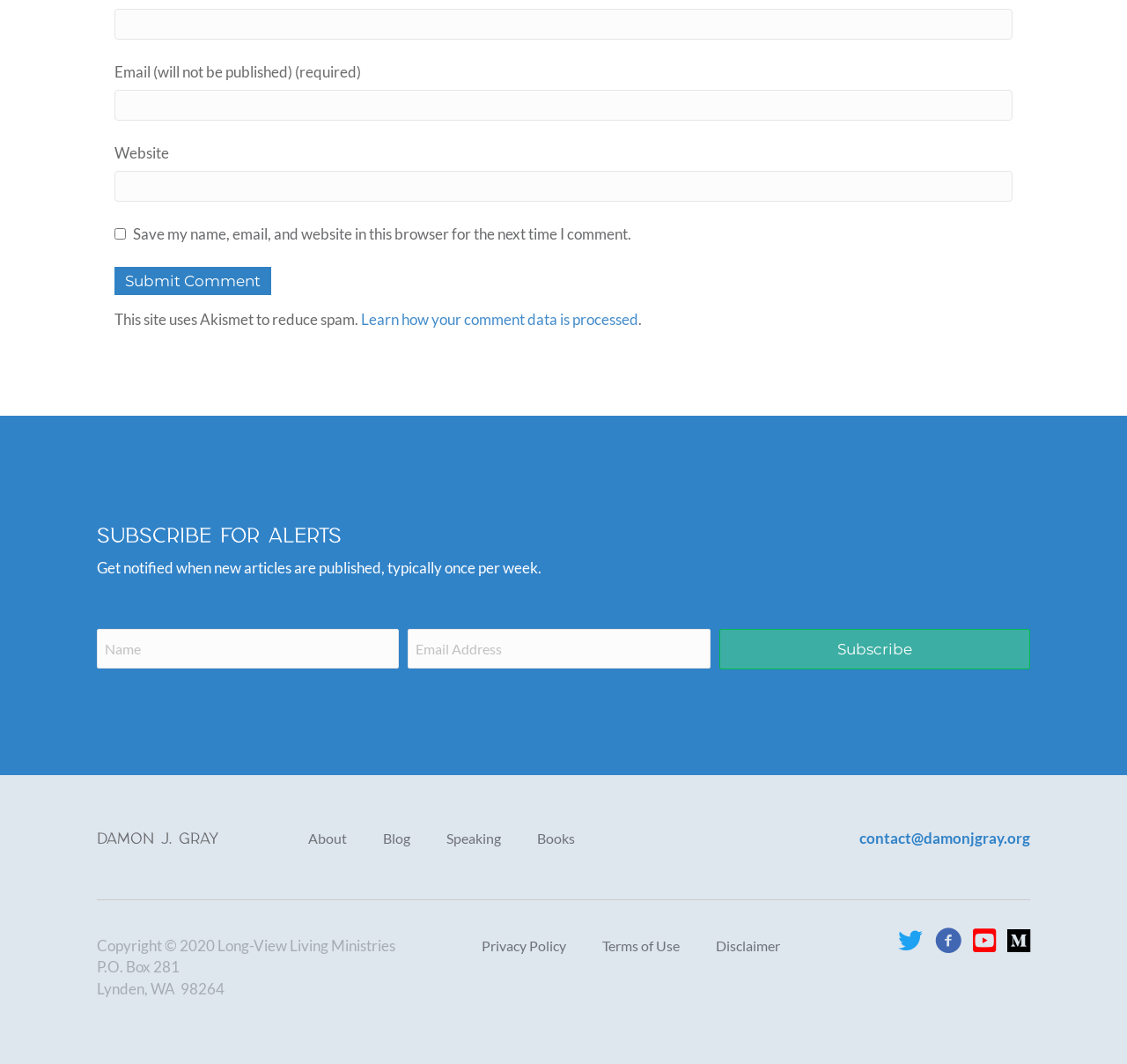What is the organization behind the website?
Use the information from the image to give a detailed answer to the question.

The copyright information at the bottom of the webpage says 'Copyright © 2020 Long-View Living Ministries', which suggests that Long-View Living Ministries is the organization behind the website.